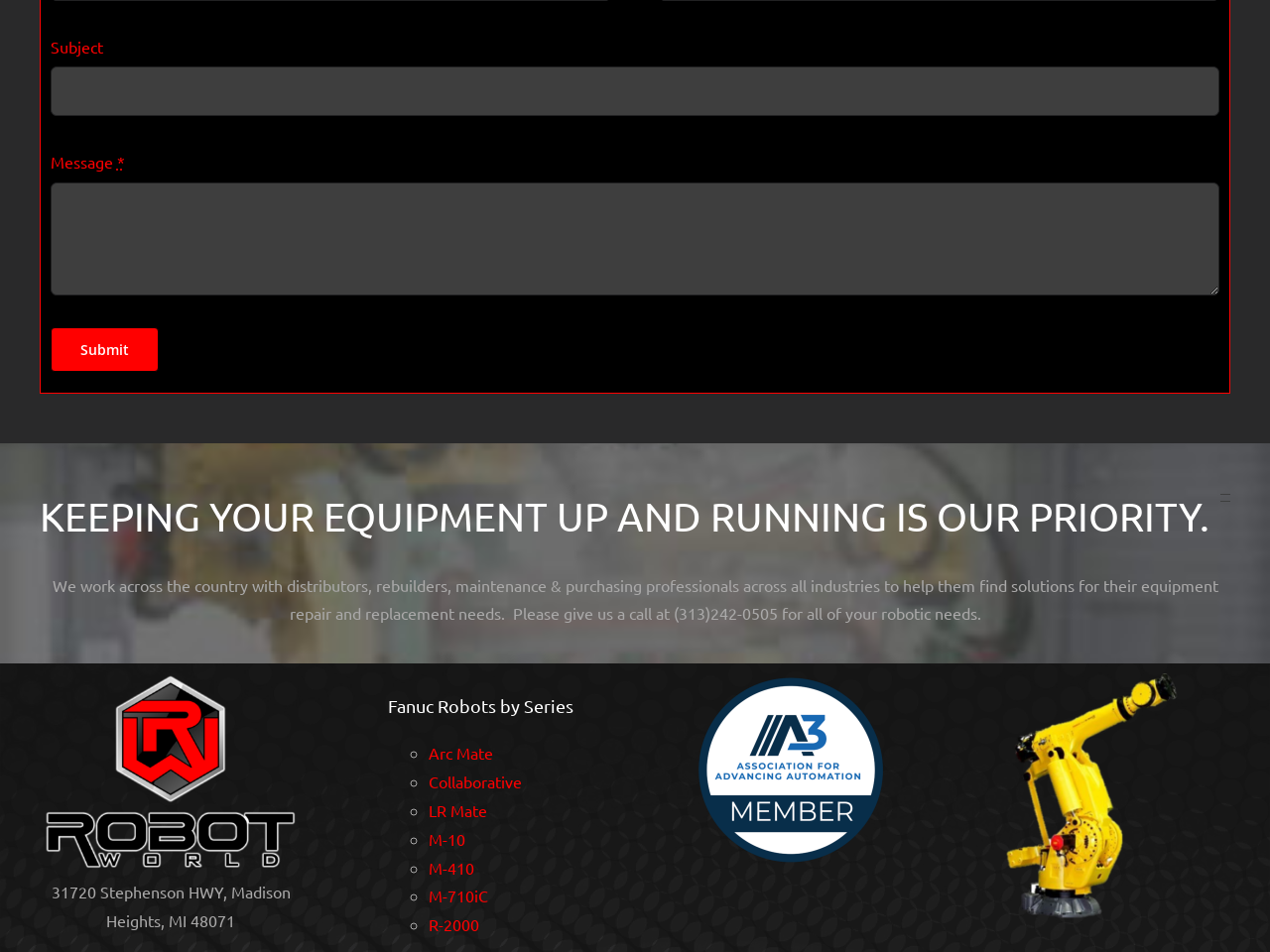Indicate the bounding box coordinates of the clickable region to achieve the following instruction: "Click submit."

[0.04, 0.343, 0.125, 0.39]